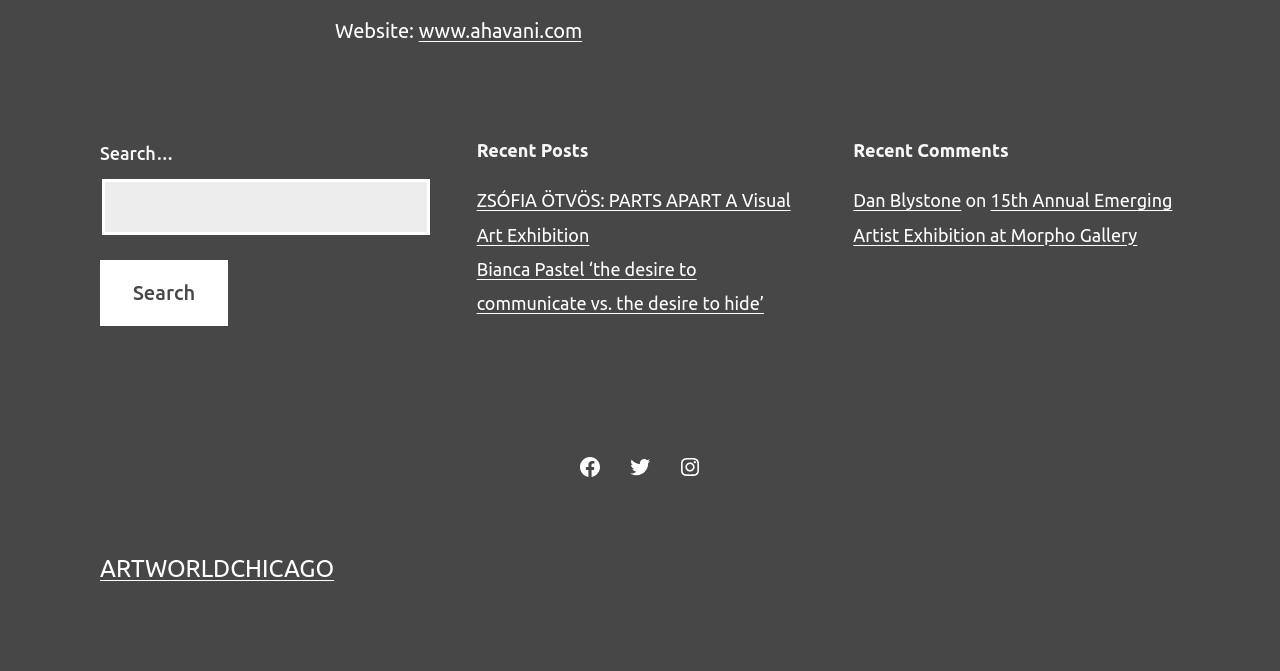What is the name of the website's section that lists comments?
Give a one-word or short phrase answer based on the image.

Recent Comments